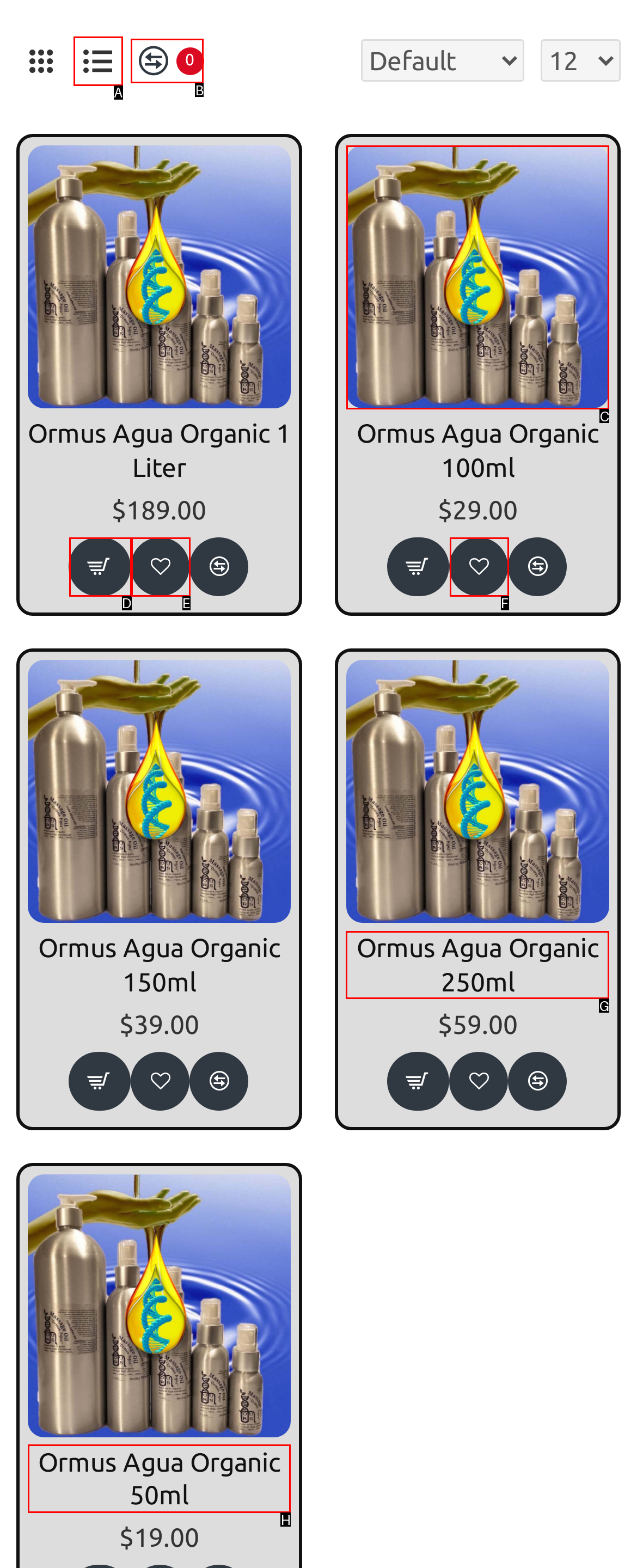Identify the correct letter of the UI element to click for this task: Follow on Facebook
Respond with the letter from the listed options.

None